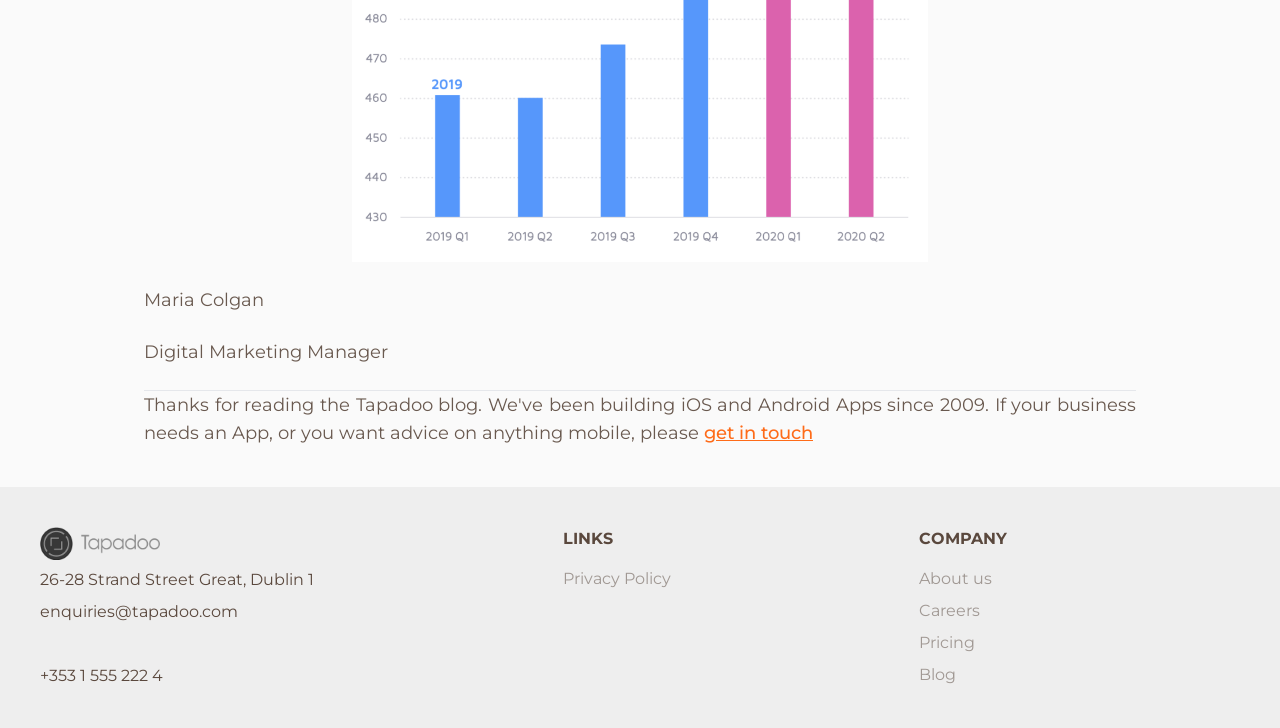What are the main categories on the webpage?
Use the image to give a comprehensive and detailed response to the question.

The main categories on the webpage are 'LINKS' and 'COMPANY', which are mentioned as separate sections with StaticText elements having bounding box coordinates [0.44, 0.727, 0.479, 0.753] and [0.718, 0.727, 0.787, 0.753] respectively.